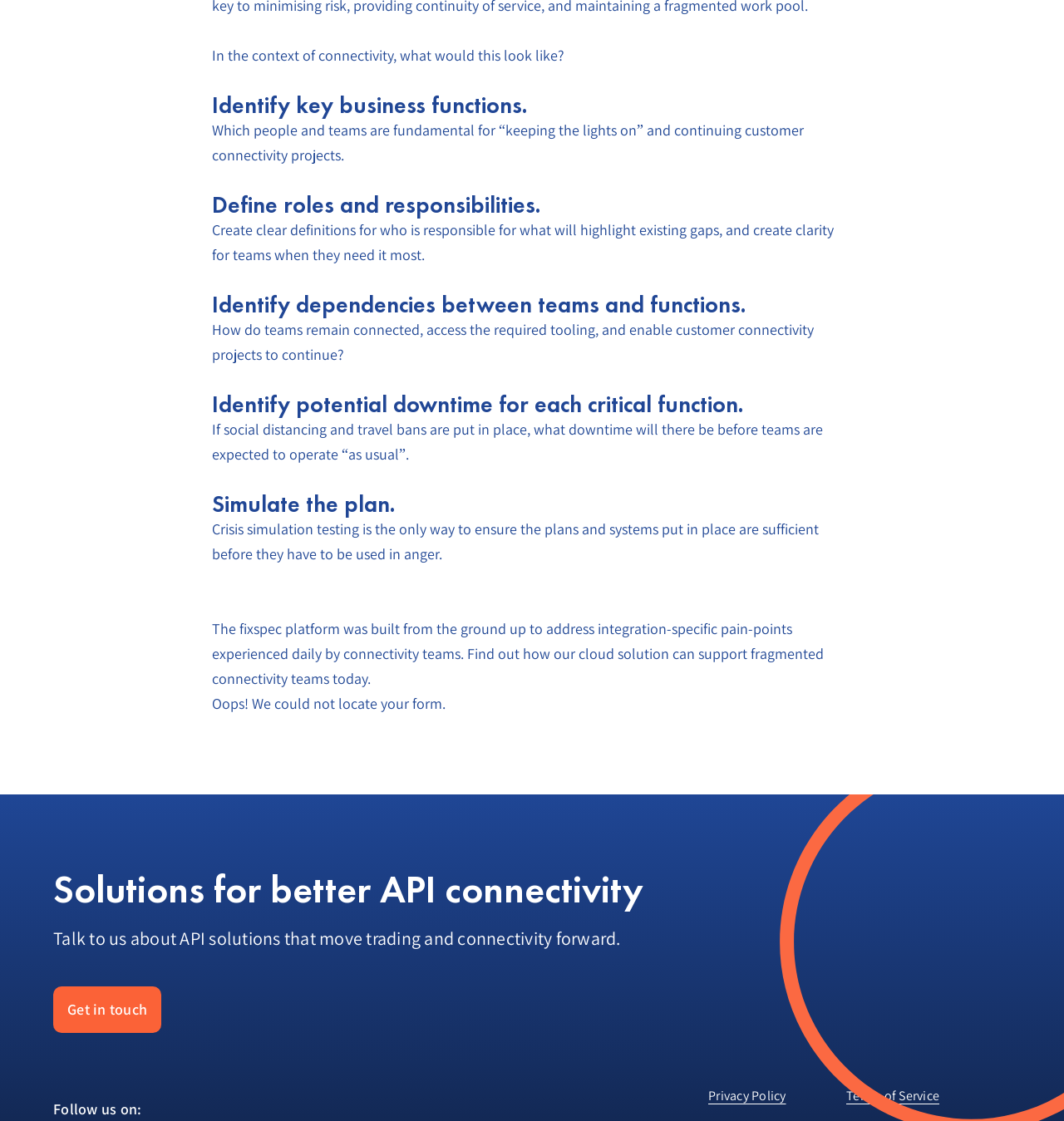Respond with a single word or phrase to the following question:
What is the topic of the section at the bottom of the webpage?

API solutions